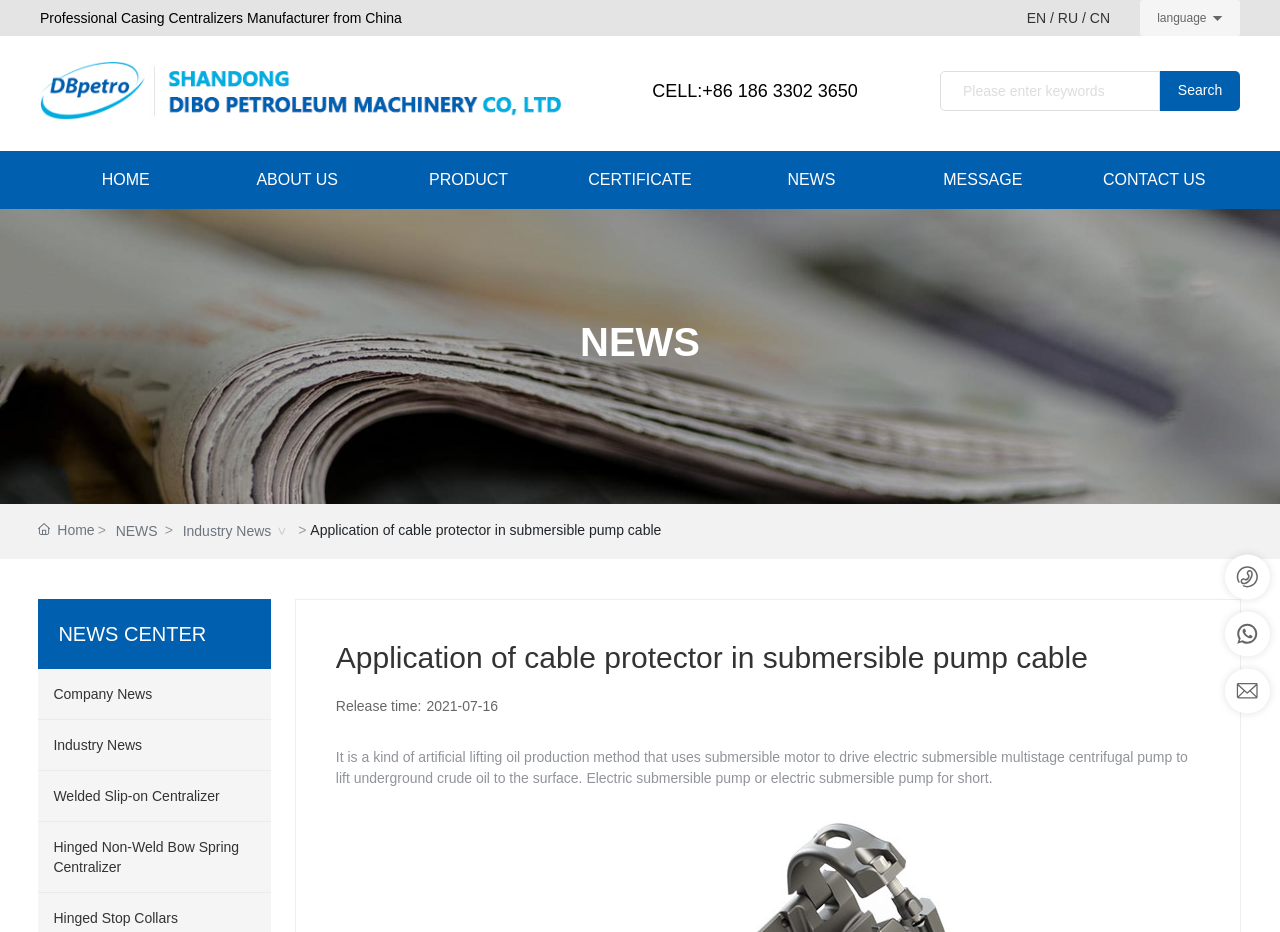Summarize the webpage in an elaborate manner.

The webpage appears to be a professional website for a company called Dibo Petroleum Machinery, a manufacturer of casing centralizers from China. At the top left, there is a logo and a company name, accompanied by a phone number and a search bar. 

To the right of the logo, there are language options, including English, Russian, and Chinese. Below the language options, there is a navigation menu with links to different sections of the website, such as Home, About Us, Product, Certificate, News, Message, and Contact Us.

The main content of the webpage is focused on a news article titled "Application of cable protector in submersible pump cable." The article is divided into sections, with a heading and a release date of July 16, 2021. The text describes the use of submersible motors to drive electric submersible multistage centrifugal pumps to lift underground crude oil to the surface.

On the right side of the webpage, there is a news section with links to different news categories, including Company News, Industry News, and specific product-related news. There are also several images scattered throughout the webpage, including a logo, icons, and possibly some product images, although their exact nature is unclear.

At the bottom of the webpage, there are some additional links and contact information, including a phone number and an email address. Overall, the webpage appears to be a professional and informative website for a company in the oil and gas industry.